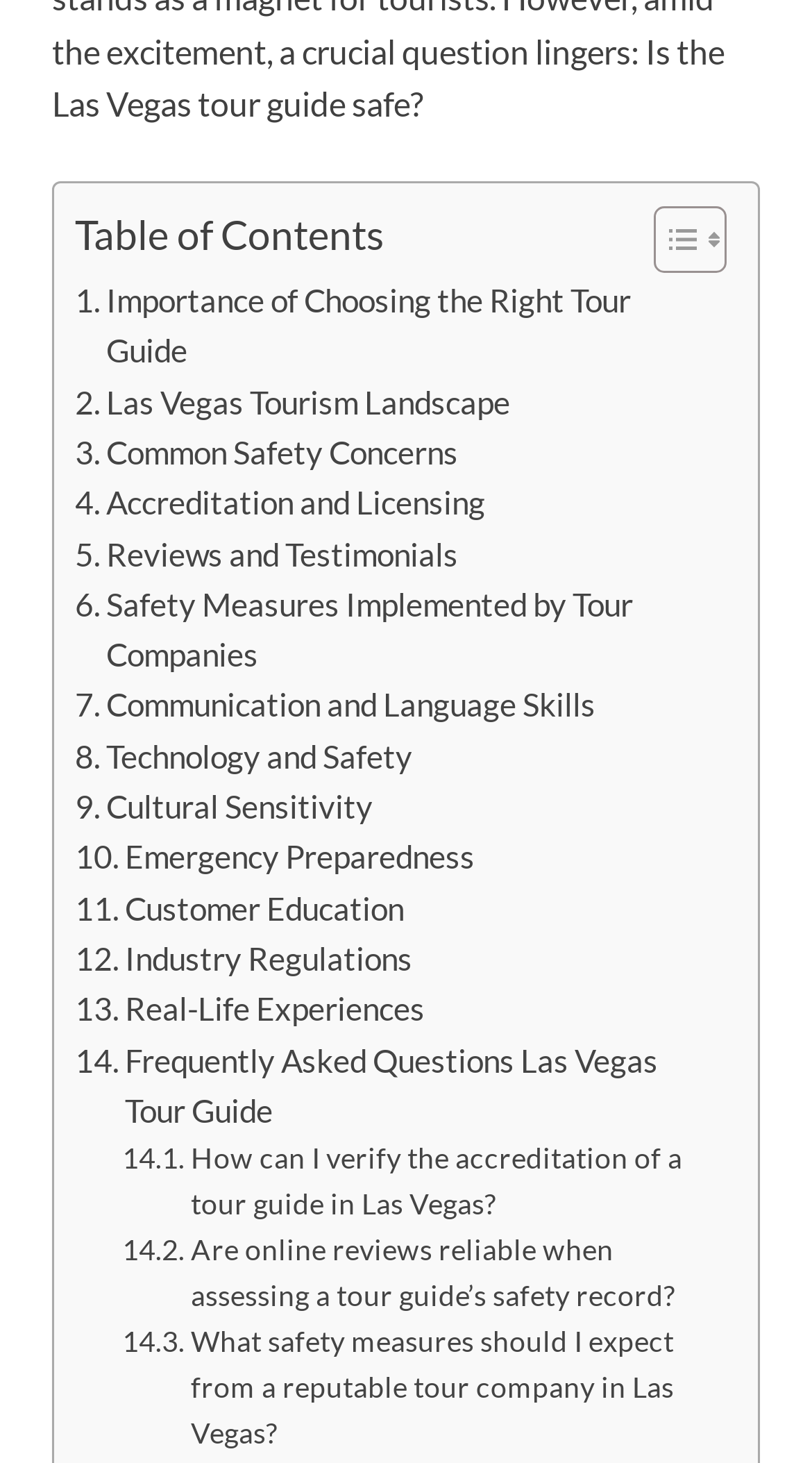Provide the bounding box coordinates of the HTML element this sentence describes: "Real-Life Experiences". The bounding box coordinates consist of four float numbers between 0 and 1, i.e., [left, top, right, bottom].

[0.092, 0.673, 0.523, 0.707]